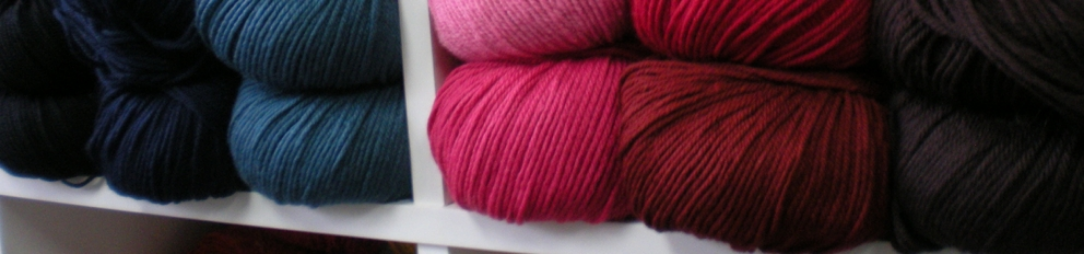What color yarns are in the center of the image?
Respond to the question with a single word or phrase according to the image.

Pink and red